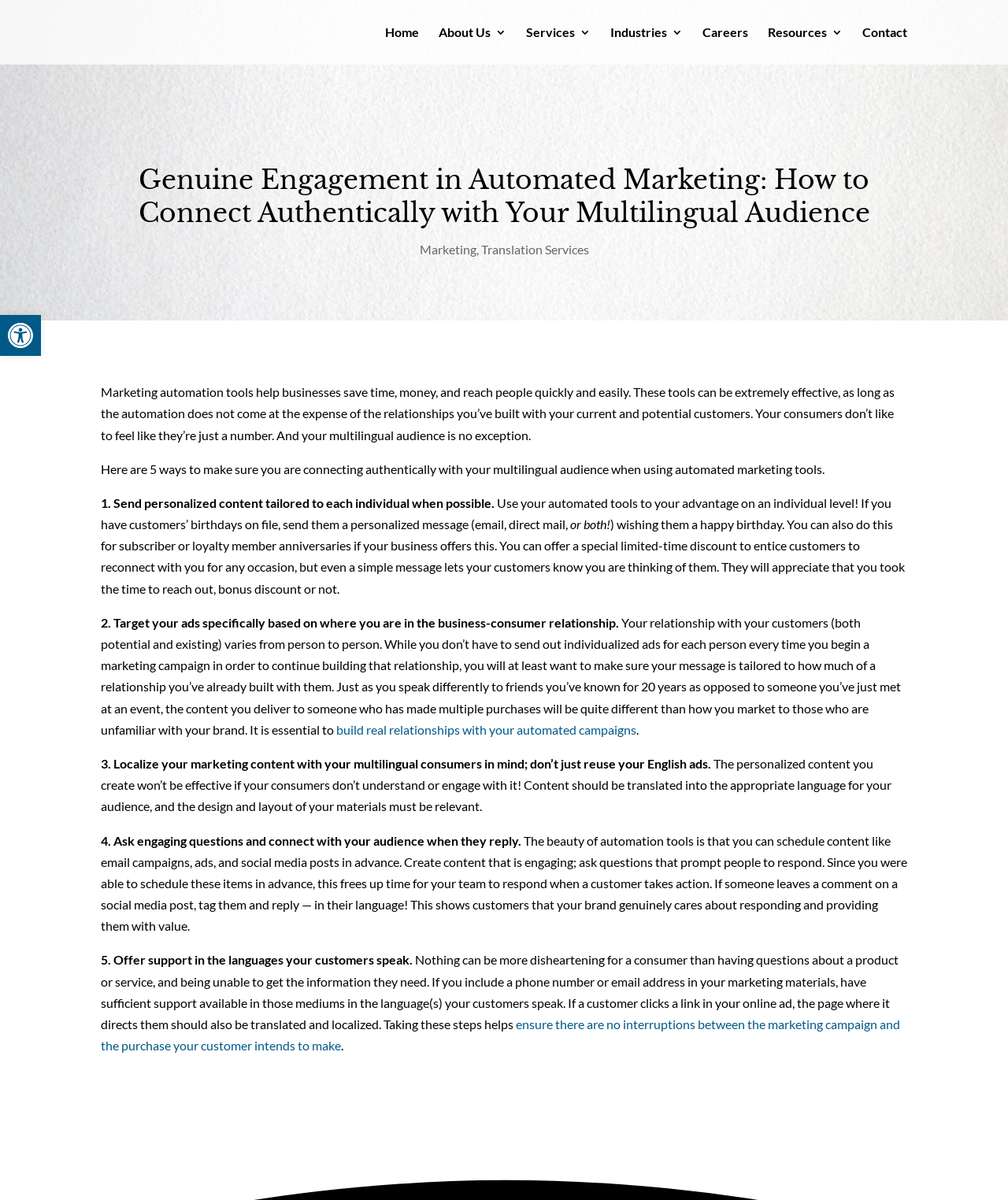Pinpoint the bounding box coordinates of the element to be clicked to execute the instruction: "Open accessibility tools".

[0.0, 0.262, 0.041, 0.297]